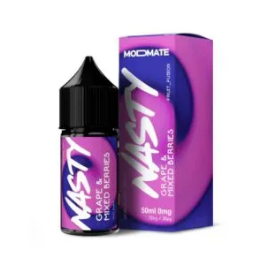What is the nicotine level of the e-liquid?
Please ensure your answer is as detailed and informative as possible.

The nicotine level of the e-liquid can be determined by reading the description of the product, which states that it is nicotine-free, meaning it has a nicotine level of 0mg.